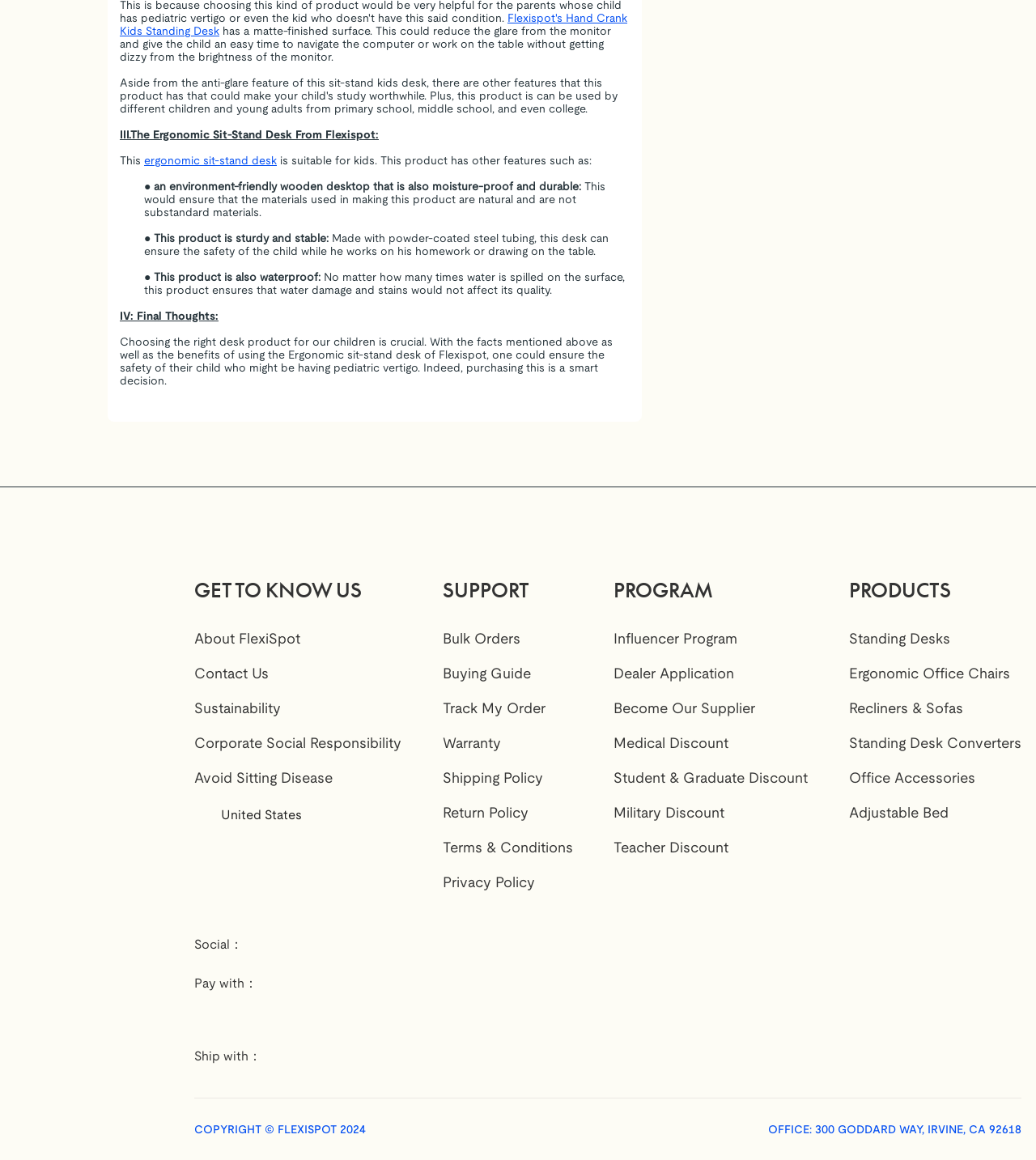Can you specify the bounding box coordinates for the region that should be clicked to fulfill this instruction: "View the 'Standing Desks' products".

[0.82, 0.546, 0.917, 0.557]